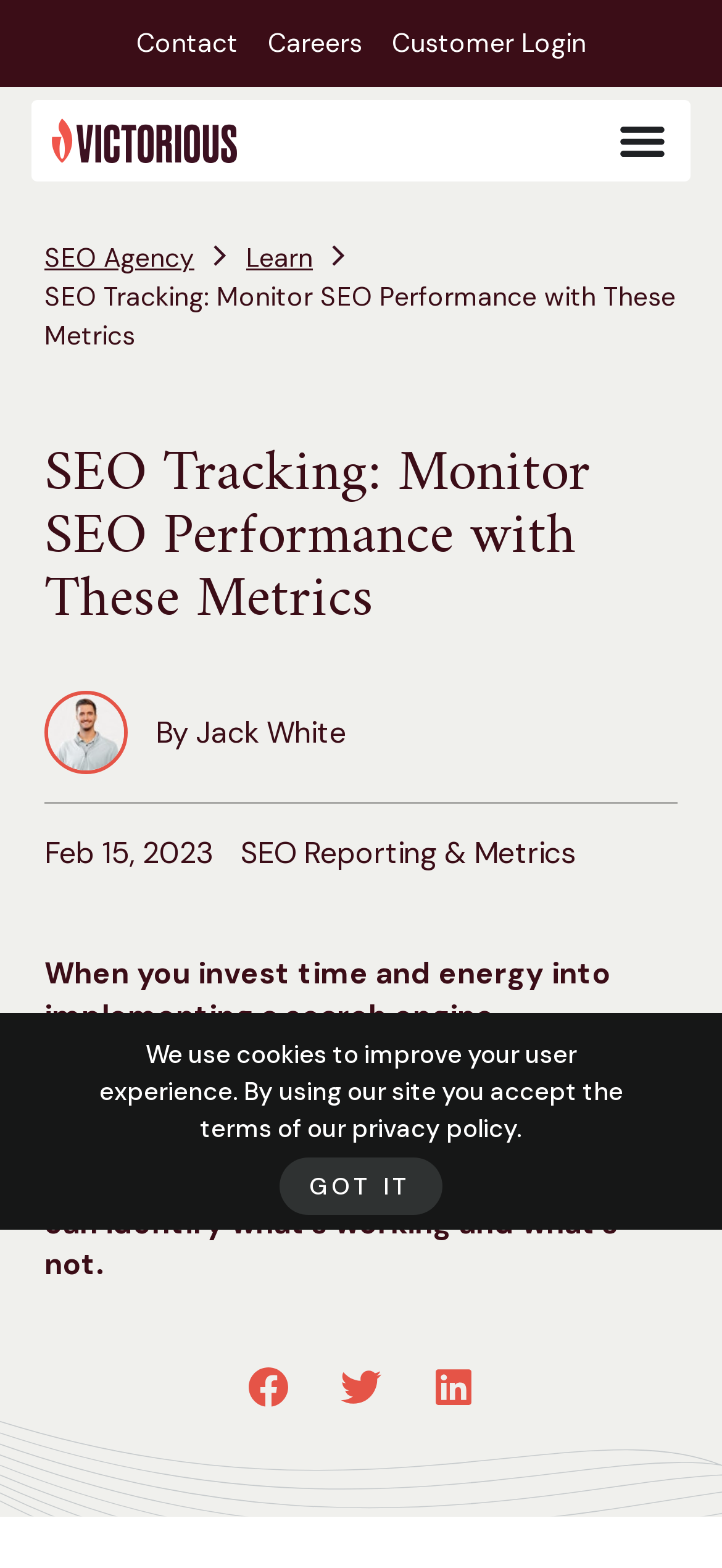Please identify the bounding box coordinates of the region to click in order to complete the given instruction: "Click the 'Contact' link". The coordinates should be four float numbers between 0 and 1, i.e., [left, top, right, bottom].

[0.188, 0.015, 0.329, 0.04]